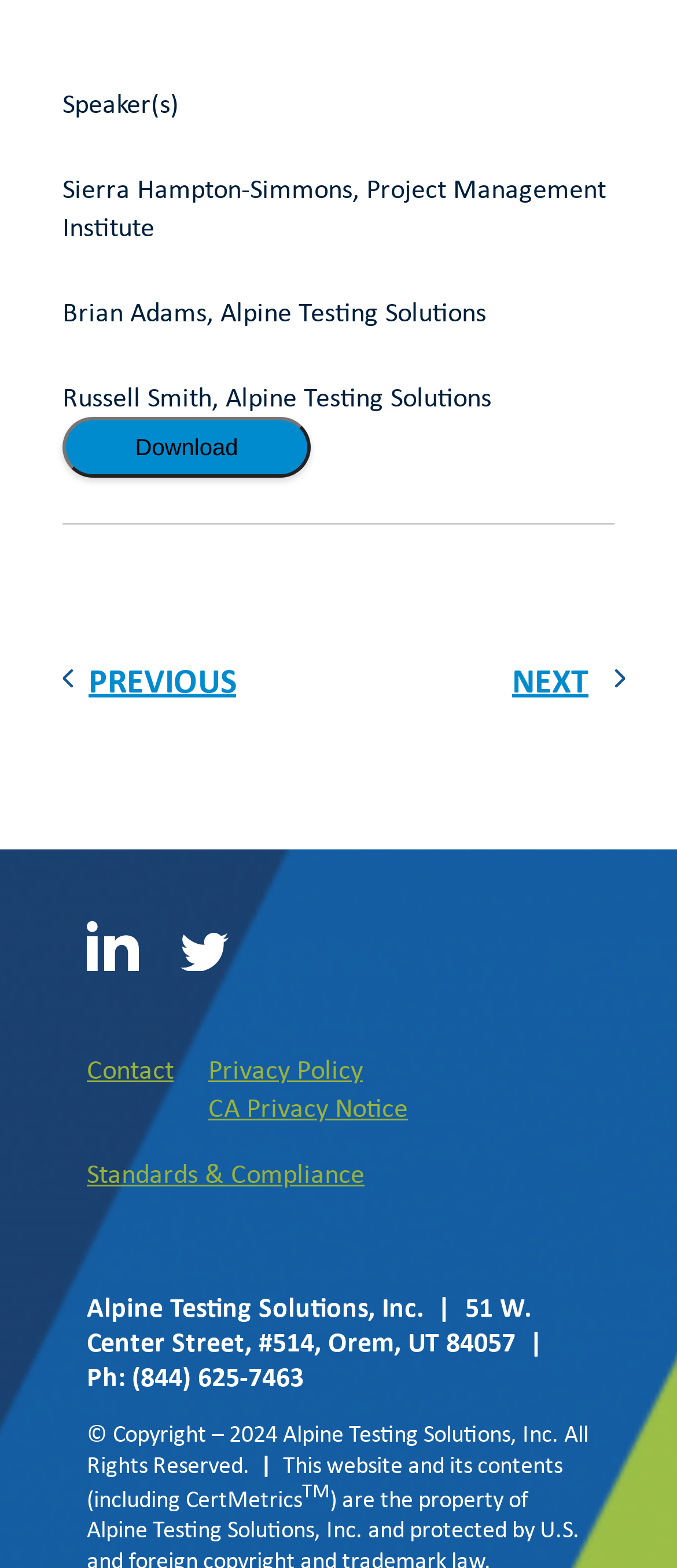Locate the bounding box coordinates of the clickable region to complete the following instruction: "Contact us."

[0.128, 0.669, 0.256, 0.694]